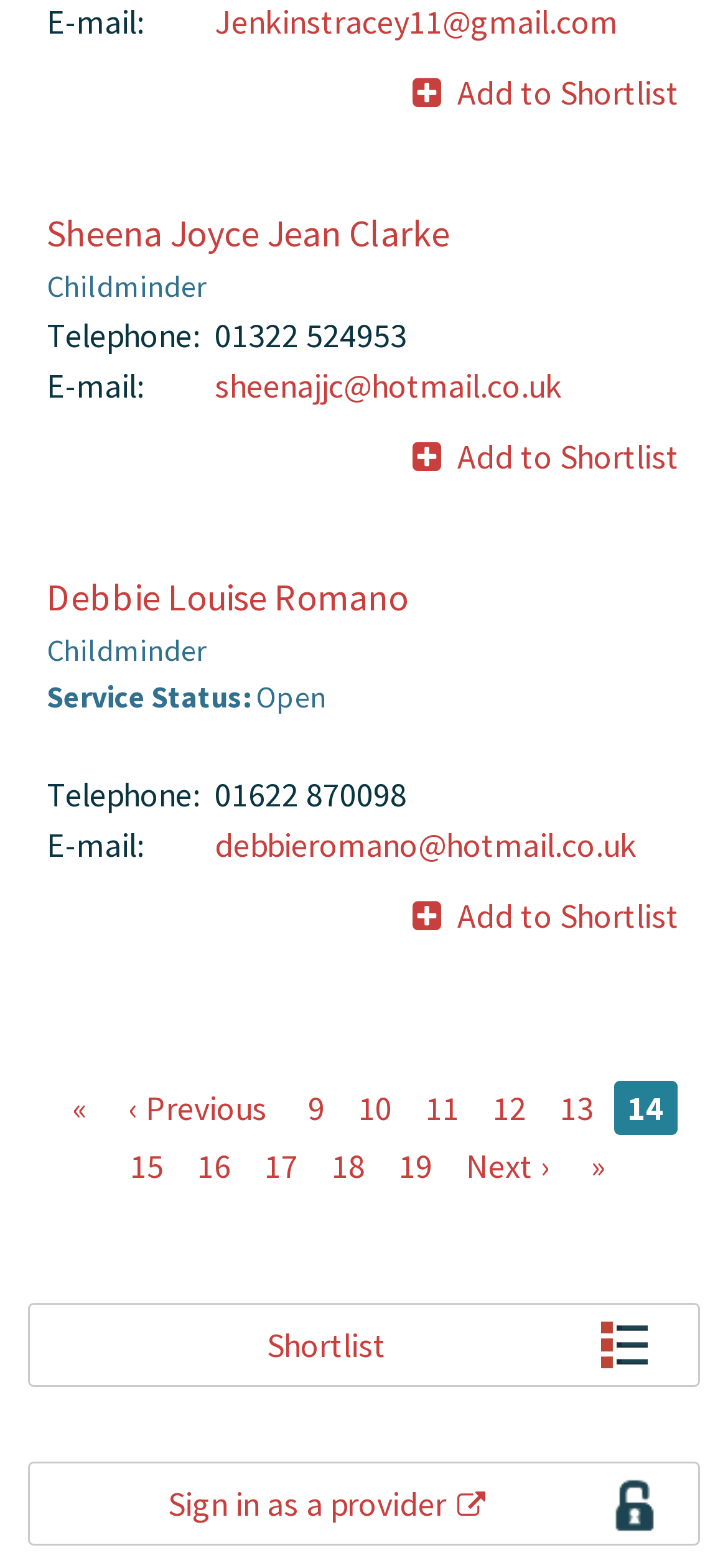How many pages are there in total?
Using the image as a reference, answer the question with a short word or phrase.

at least 19